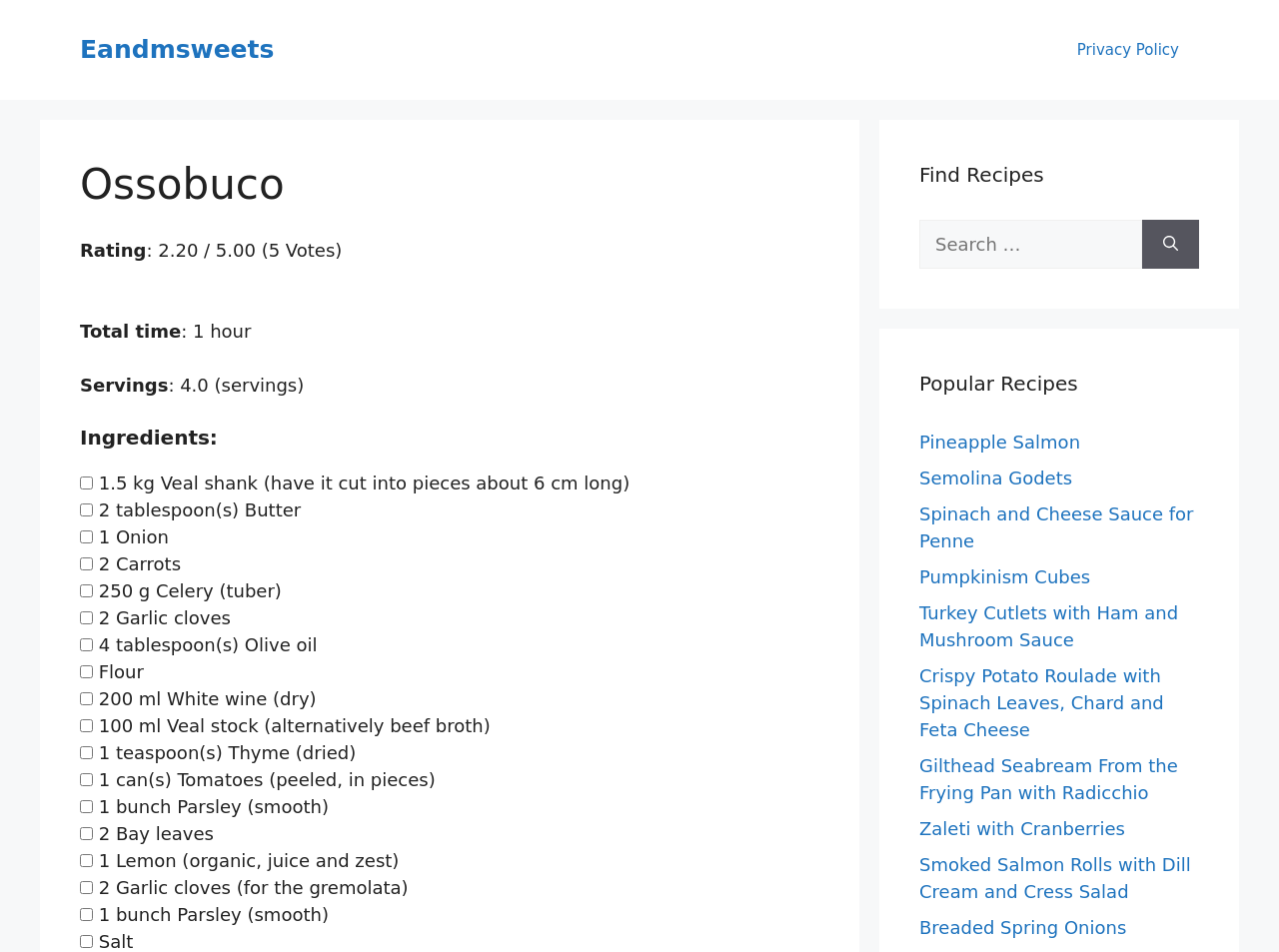What is the first ingredient listed in the ossobuco recipe?
Could you answer the question with a detailed and thorough explanation?

I found the first ingredient by looking at the 'Ingredients' section on the webpage, which lists the ingredients in a checkbox format. The first ingredient is '1.5 kg Veal shank (have it cut into pieces about 6 cm long)'.